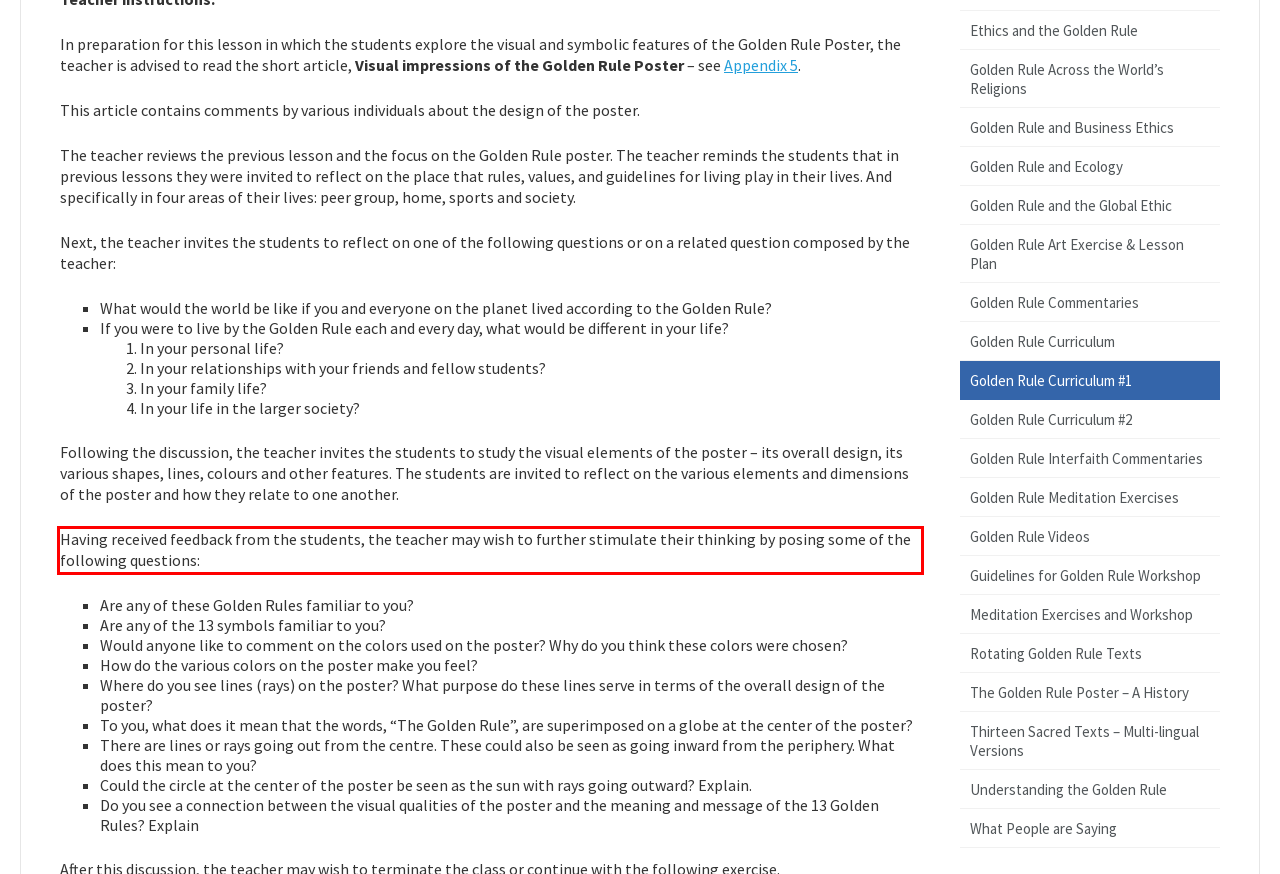Given a webpage screenshot with a red bounding box, perform OCR to read and deliver the text enclosed by the red bounding box.

Having received feedback from the students, the teacher may wish to further stimulate their thinking by posing some of the following questions: